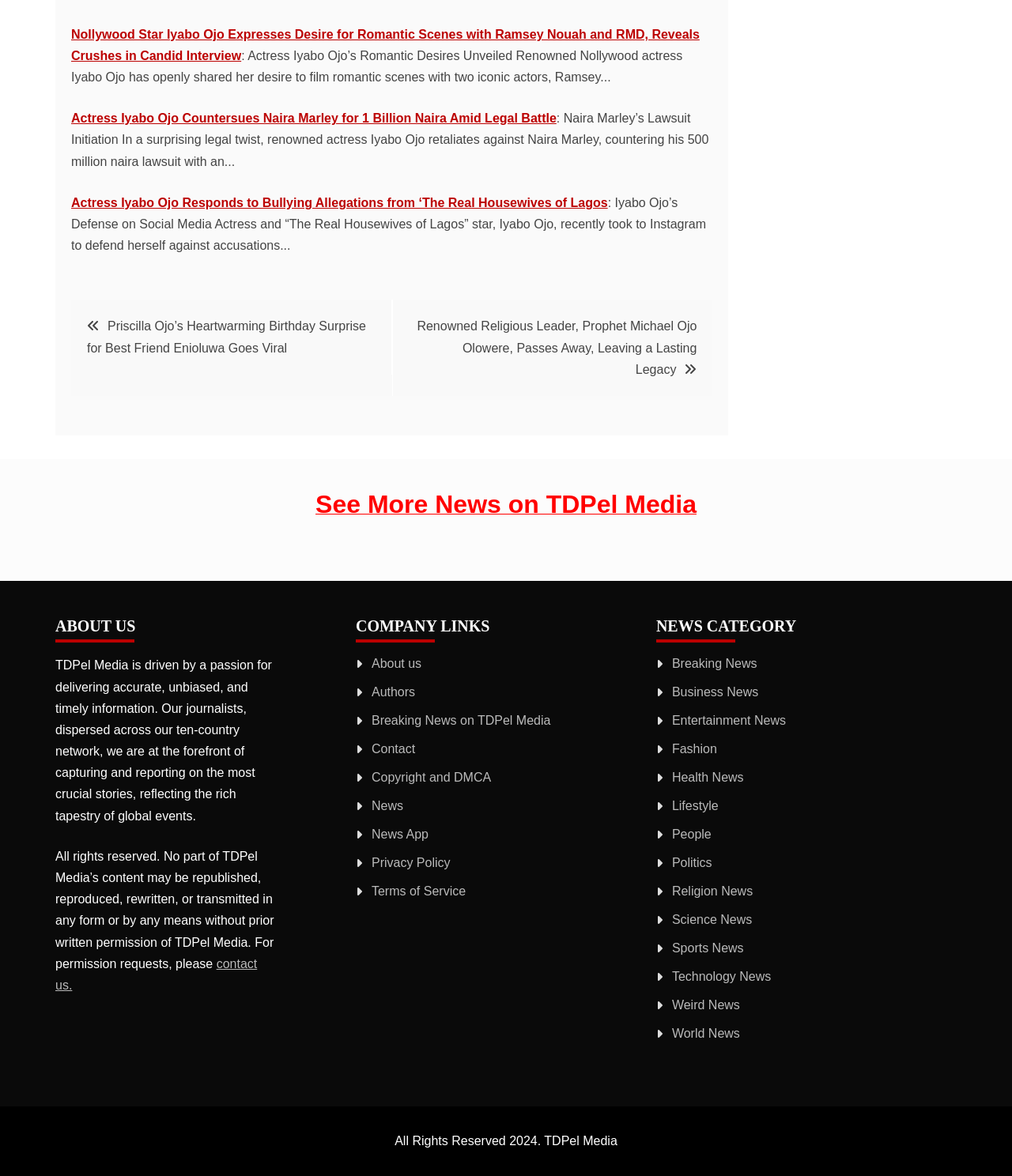Please determine the bounding box coordinates of the clickable area required to carry out the following instruction: "See more news on TDPel Media". The coordinates must be four float numbers between 0 and 1, represented as [left, top, right, bottom].

[0.312, 0.427, 0.688, 0.438]